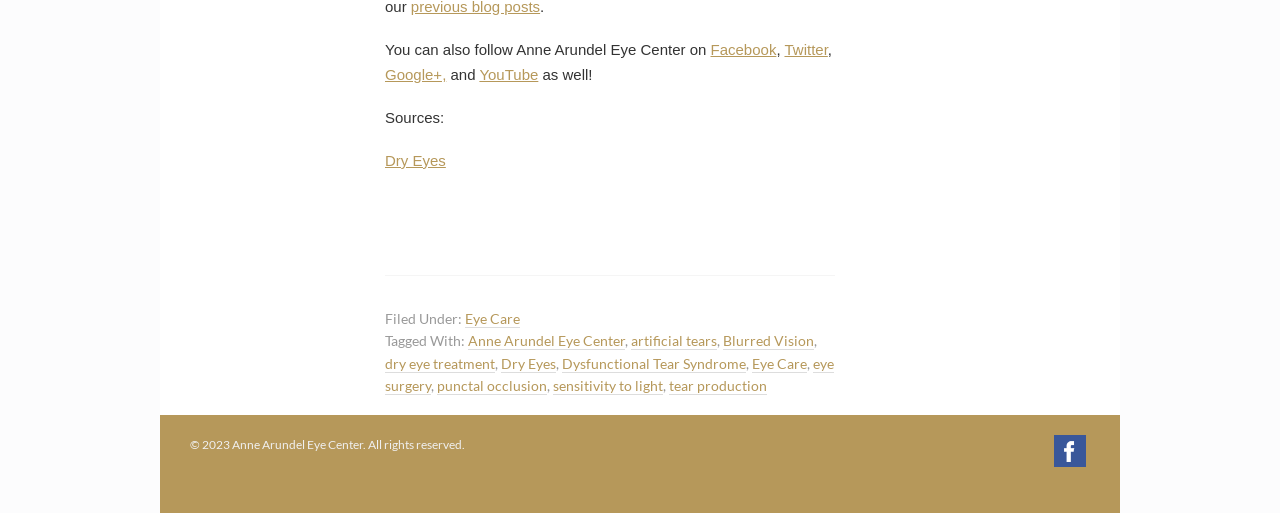What is the category of the article on this webpage?
Kindly give a detailed and elaborate answer to the question.

The category of the article can be determined by looking at the 'Filed Under:' section in the footer of the webpage, which mentions 'Eye Care'.